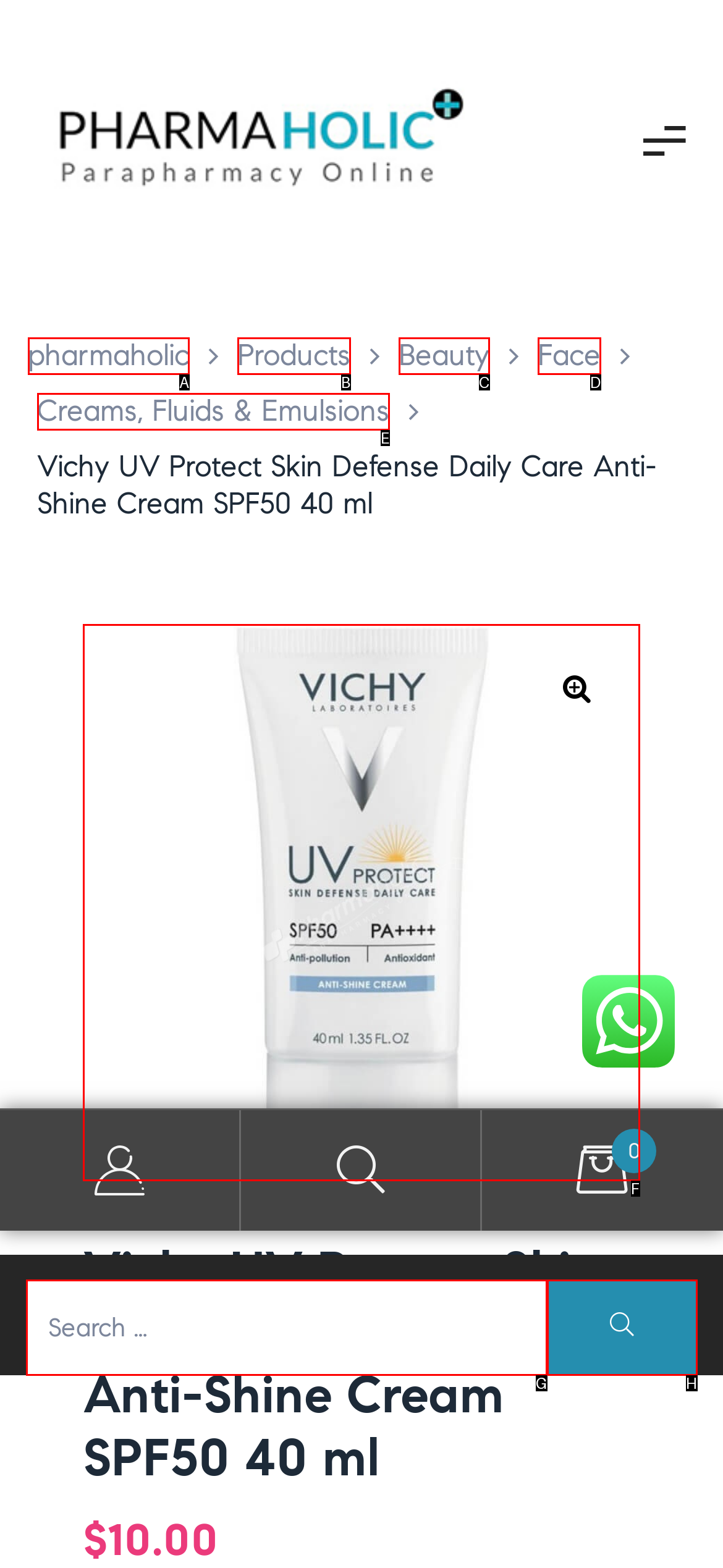For the instruction: View product details of Vichy UV Protect Skin Defense Daily Care Anti-Shine Cream, which HTML element should be clicked?
Respond with the letter of the appropriate option from the choices given.

F